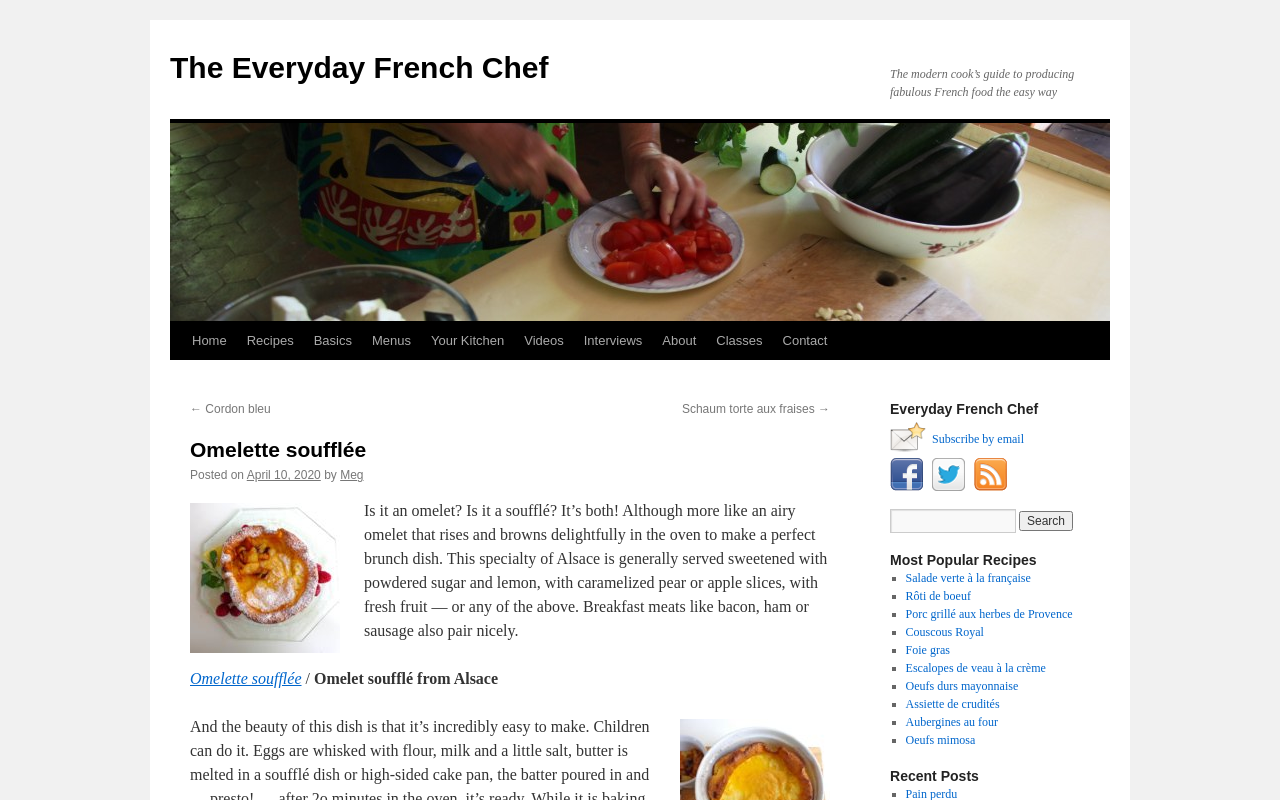Provide the bounding box coordinates for the UI element that is described as: "Company information".

None